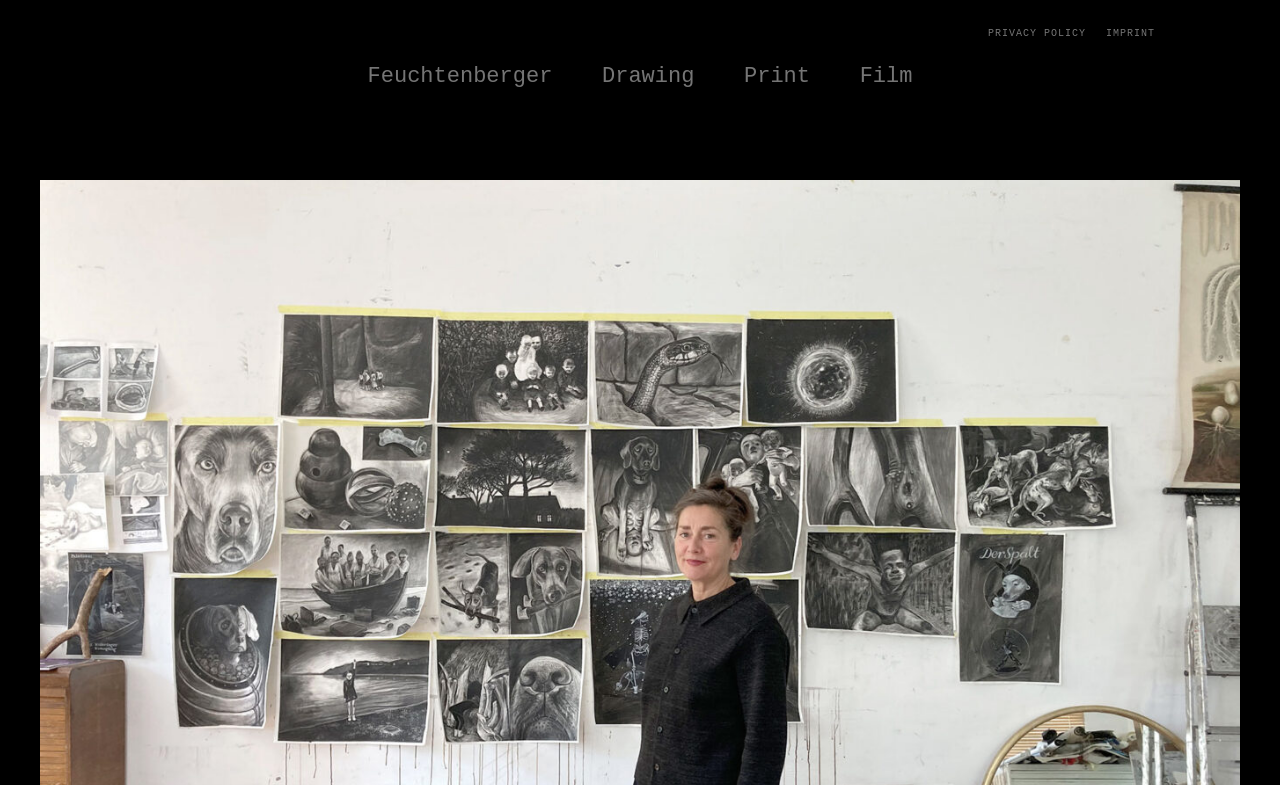Using the information from the screenshot, answer the following question thoroughly:
How many columns are there in the middle section?

I analyzed the layout of the middle section of the webpage and found that all the links are stacked vertically, indicating that there is only 1 column.